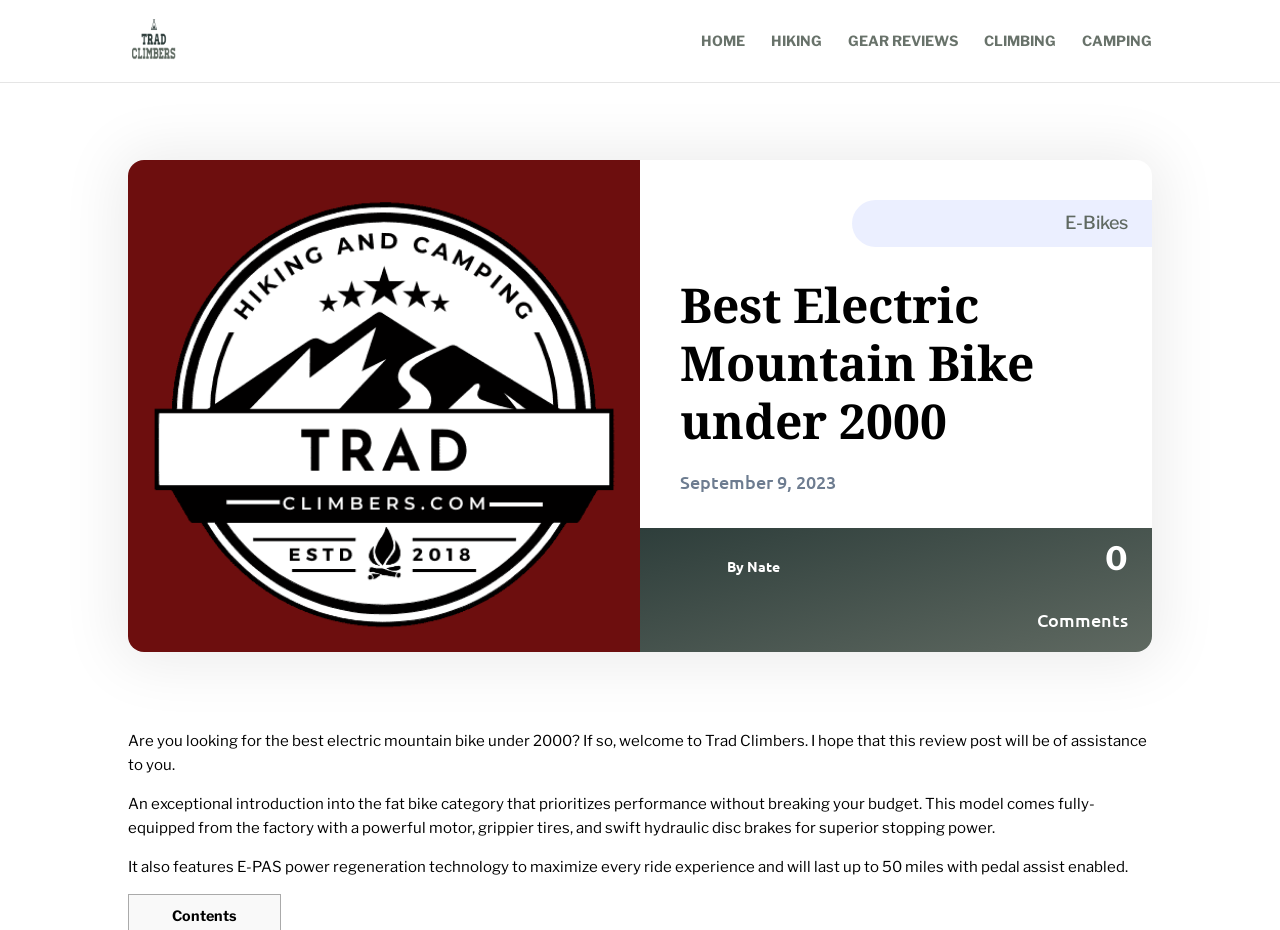Identify and provide the text content of the webpage's primary headline.

Best Electric Mountain Bike under 2000